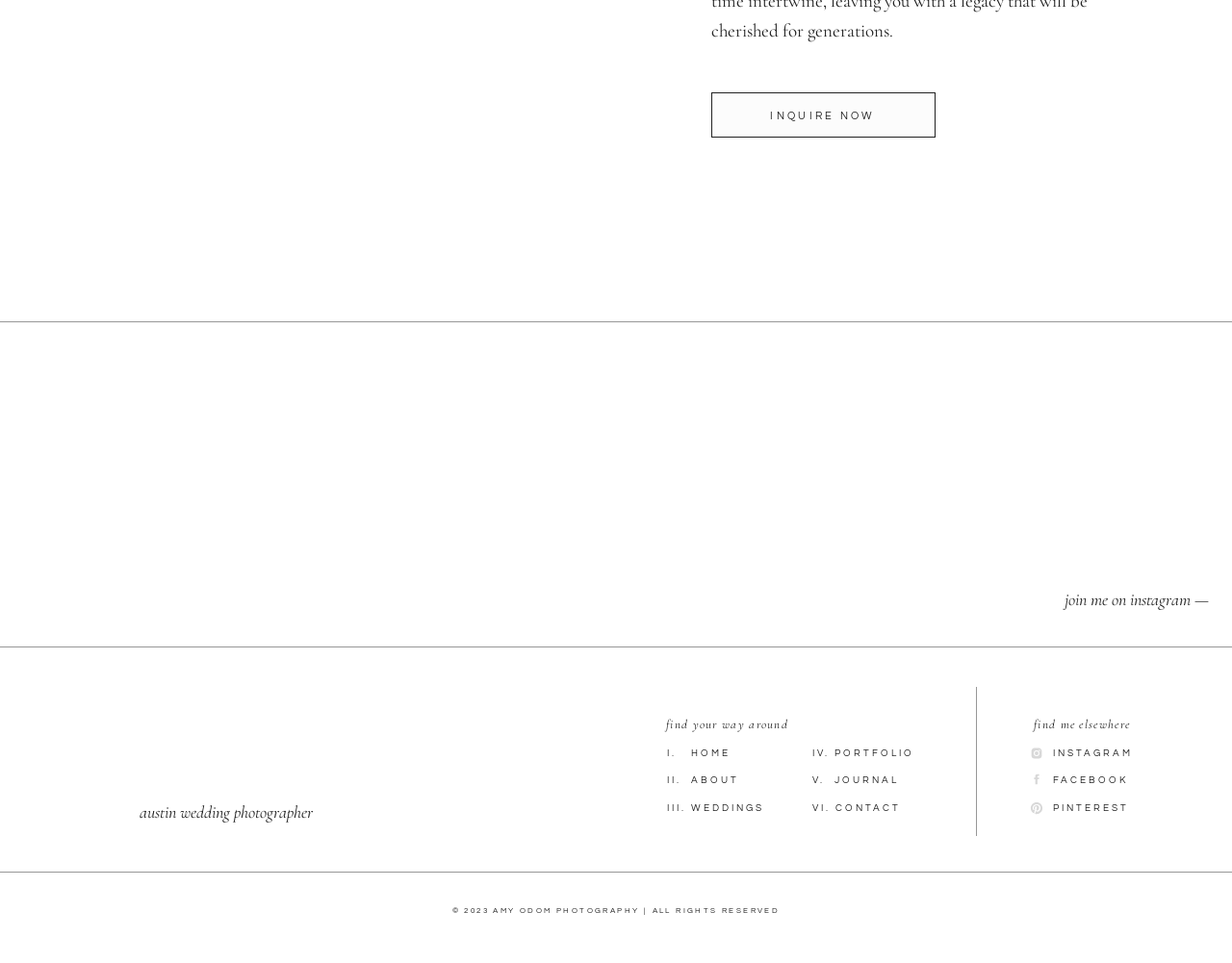Determine the bounding box for the UI element described here: "Blog".

None